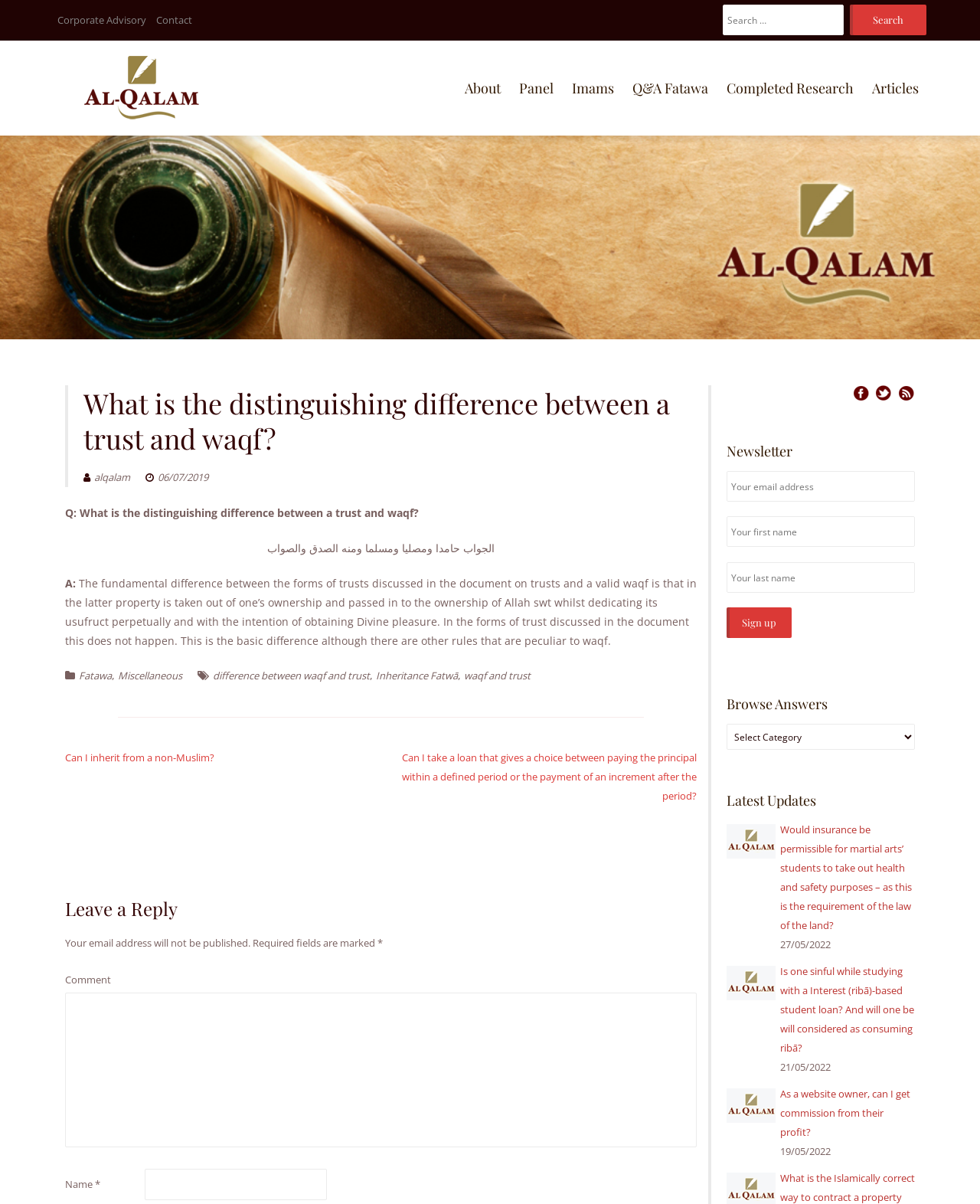Determine the main headline from the webpage and extract its text.

What is the distinguishing difference between a trust and waqf?